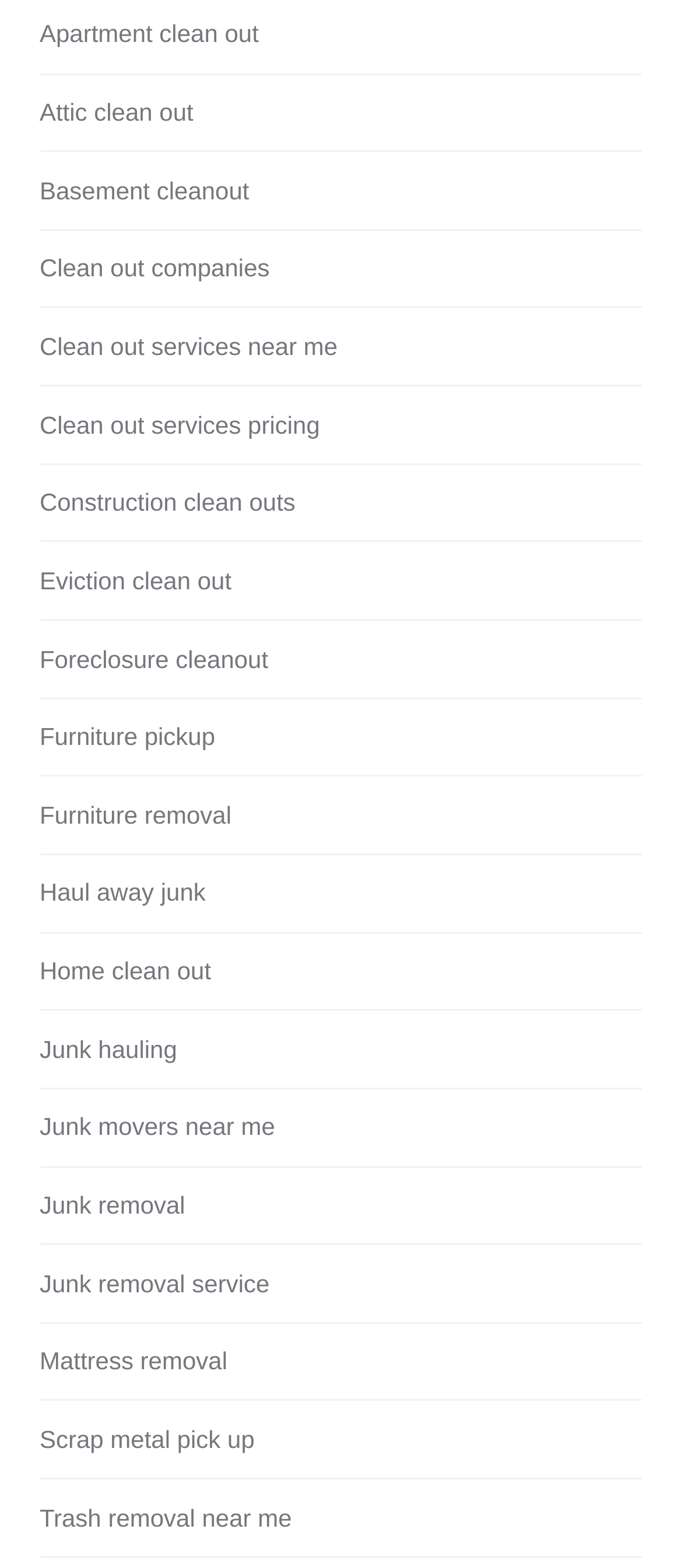What services are offered by this company?
Carefully examine the image and provide a detailed answer to the question.

Based on the links provided on the webpage, it appears that the company offers various junk removal services such as apartment clean out, attic clean out, basement cleanout, and more.